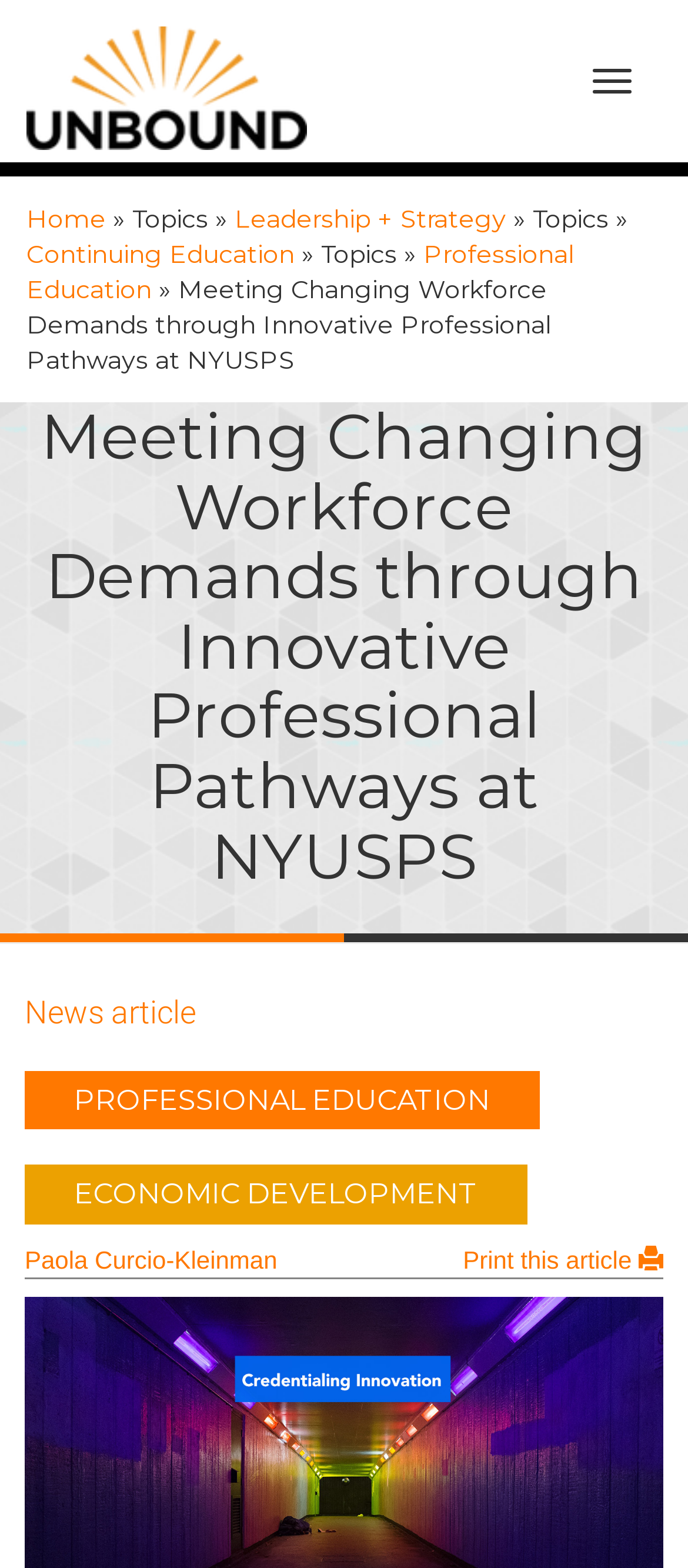Generate a thorough caption detailing the webpage content.

The webpage is about the NYU School of Professional Studies, a leader in professionally focused education. At the top left, there is a link to "Unbound - Reinventing Higher Education" accompanied by an image. To the right of this link, there is a button to toggle navigation. Below these elements, there are several links to different topics, including "Home", "Leadership + Strategy", "Continuing Education", and "Professional Education". 

To the right of these links, there is a static text "»" and a heading that reads "Meeting Changing Workforce Demands through Innovative Professional Pathways at NYUSPS". This heading spans almost the entire width of the page. 

Below this heading, there is a large section that appears to be an article or news story. The article has a heading that reads "Meeting Changing Workforce Demands through Innovative Professional Pathways at NYUSPS" and is divided into several sections. The first section has a link to a news article. The subsequent sections are headed by "PROFESSIONAL EDUCATION" and "ECONOMIC DEVELOPMENT", each with a corresponding link. There is also a link to an author, Paola Curcio-Kleinman, and a link to print the article at the bottom right of this section.